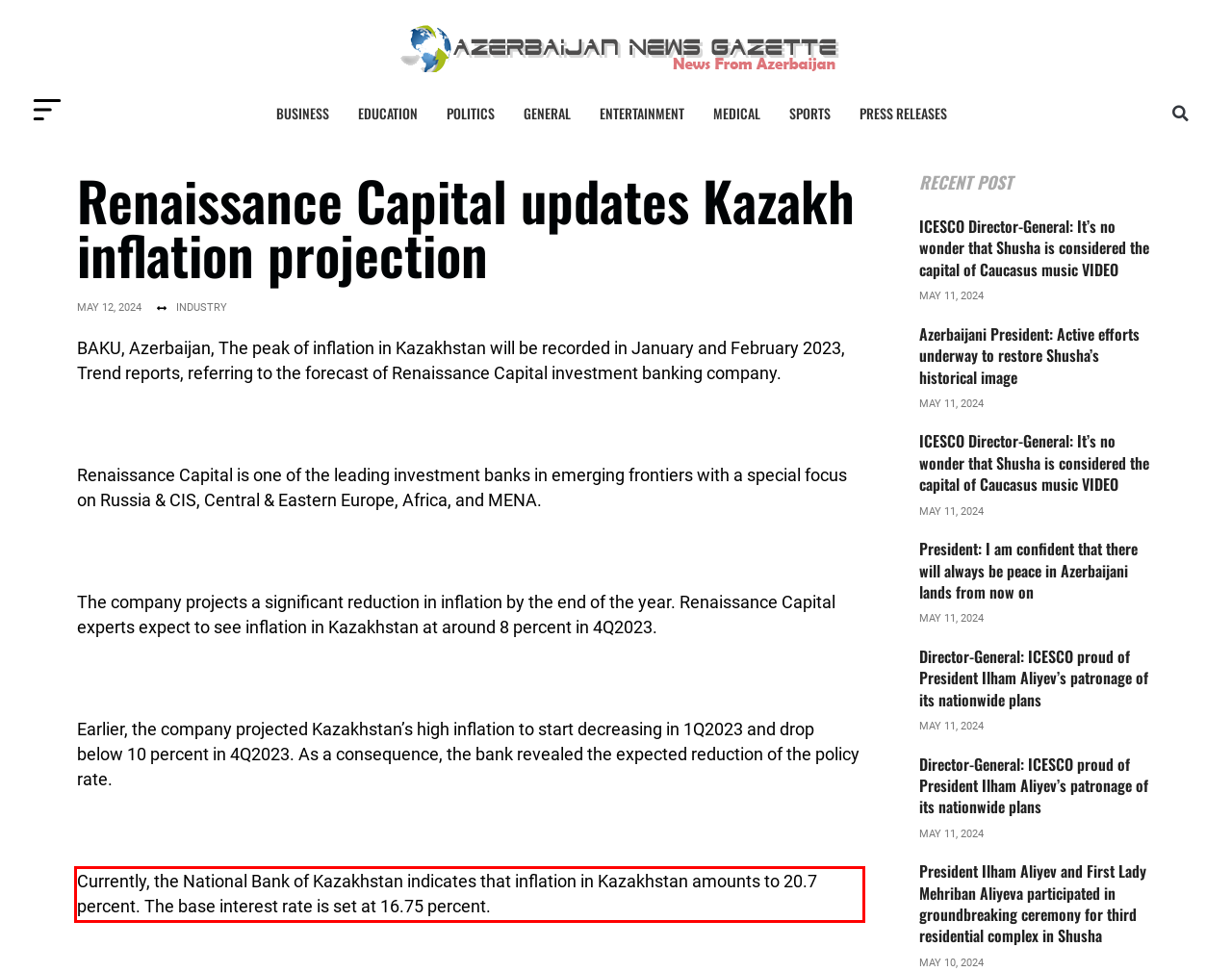You are provided with a screenshot of a webpage that includes a UI element enclosed in a red rectangle. Extract the text content inside this red rectangle.

Currently, the National Bank of Kazakhstan indicates that inflation in Kazakhstan amounts to 20.7 percent. The base interest rate is set at 16.75 percent.